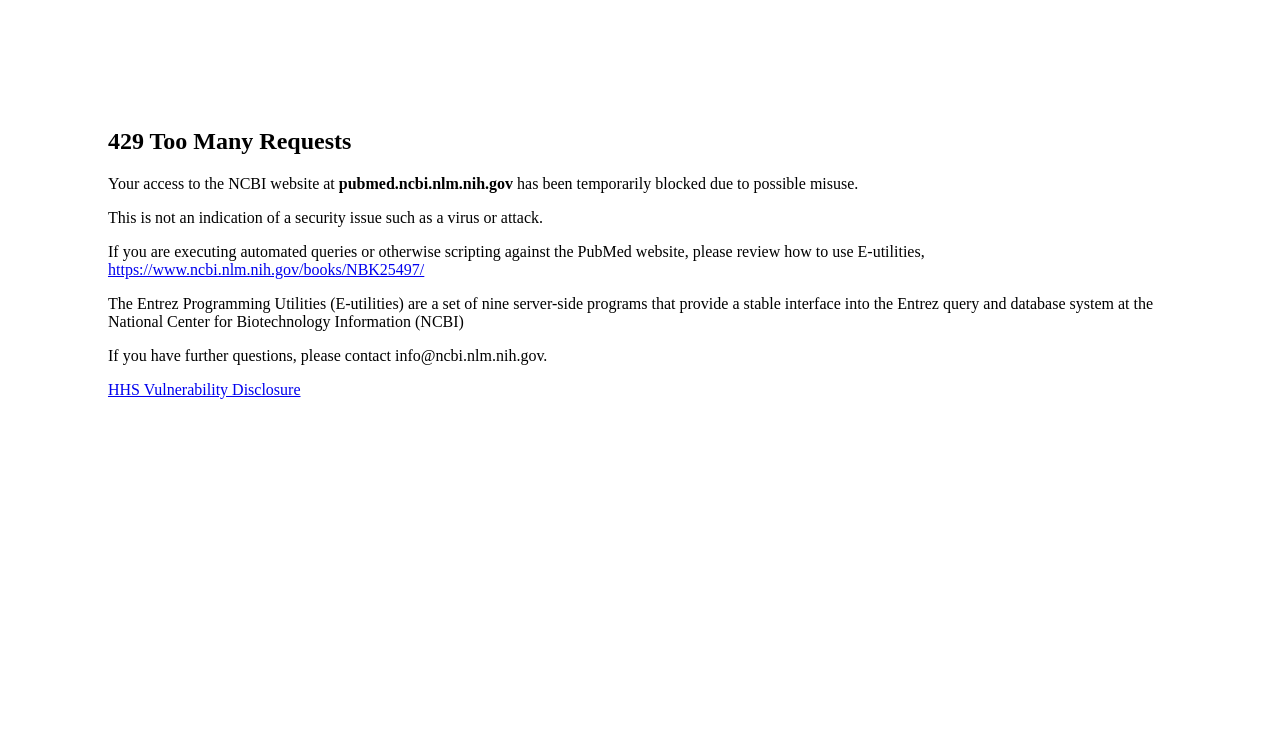Please provide a comprehensive response to the question based on the details in the image: What is the reason for the temporary block?

The reason for the temporary block is mentioned in the sentence 'Your access to the NCBI website at pubmed.ncbi.nlm.nih.gov has been temporarily blocked due to possible misuse.' which indicates that the block is due to possible misuse.